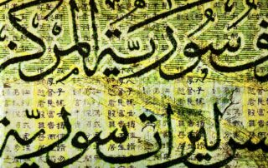What is the purpose of the artwork?
Look at the image and respond to the question as thoroughly as possible.

The artwork invites viewers to explore the intersection of different languages and cultures, reflecting a dialogue between Eastern and Western influences. This suggests that the purpose of the artwork is to facilitate cross-cultural understanding and appreciation.